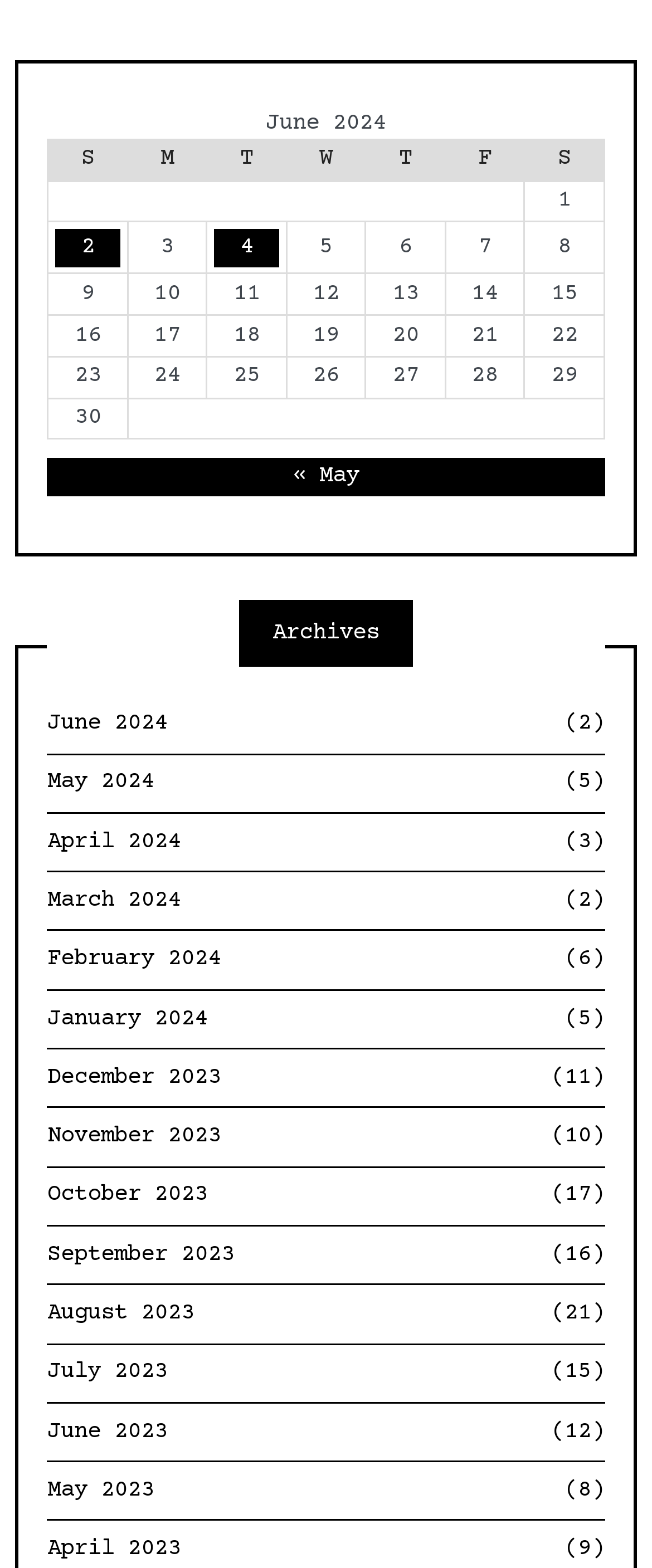What type of content is archived on this webpage?
Please provide a single word or phrase answer based on the image.

Posts